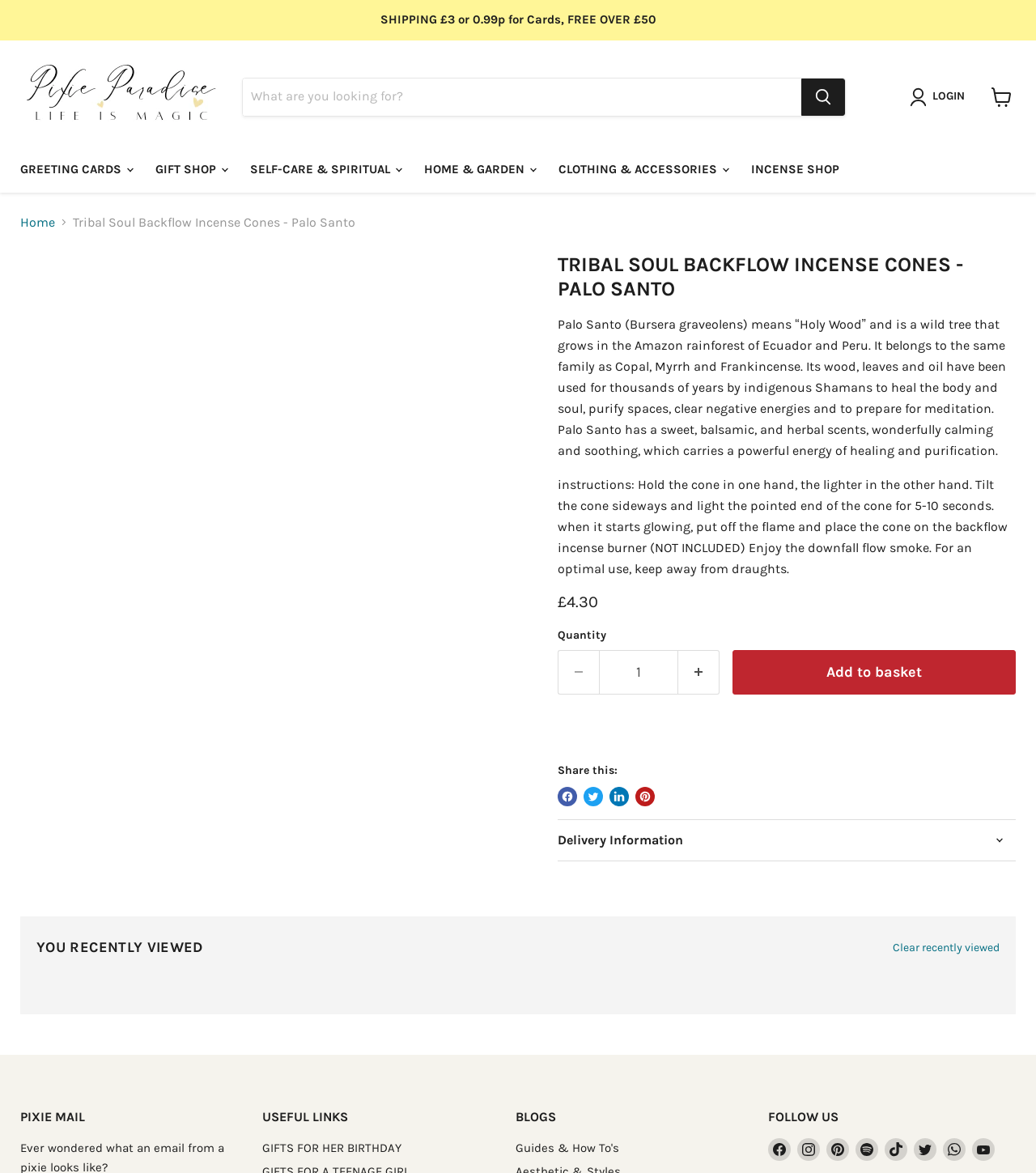Locate the bounding box coordinates of the clickable region to complete the following instruction: "View basket."

[0.949, 0.067, 0.984, 0.098]